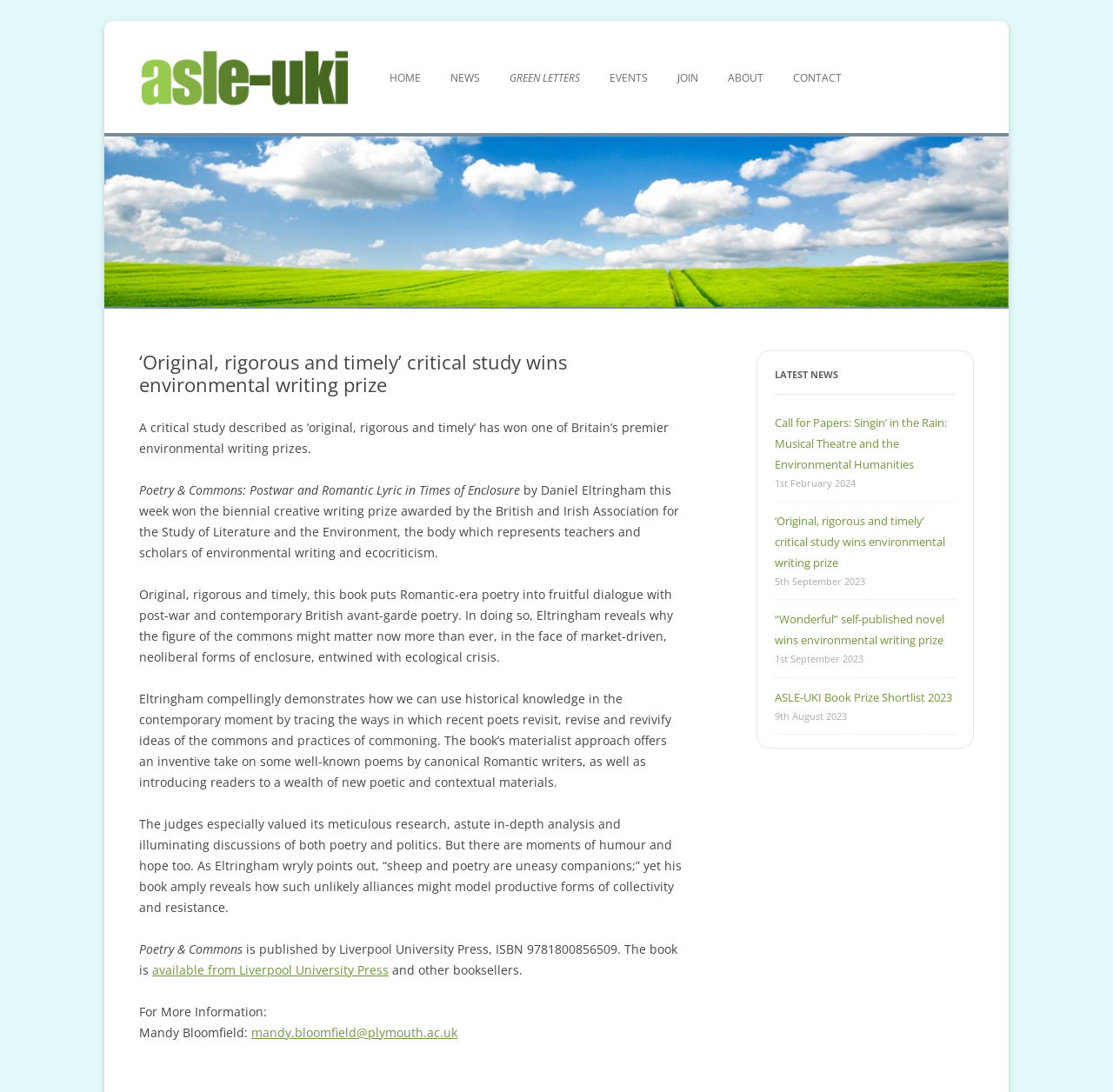Find the bounding box coordinates of the element's region that should be clicked in order to follow the given instruction: "View the 'ALL EVENTS AND PODCASTS' page". The coordinates should consist of four float numbers between 0 and 1, i.e., [left, top, right, bottom].

[0.548, 0.089, 0.704, 0.122]